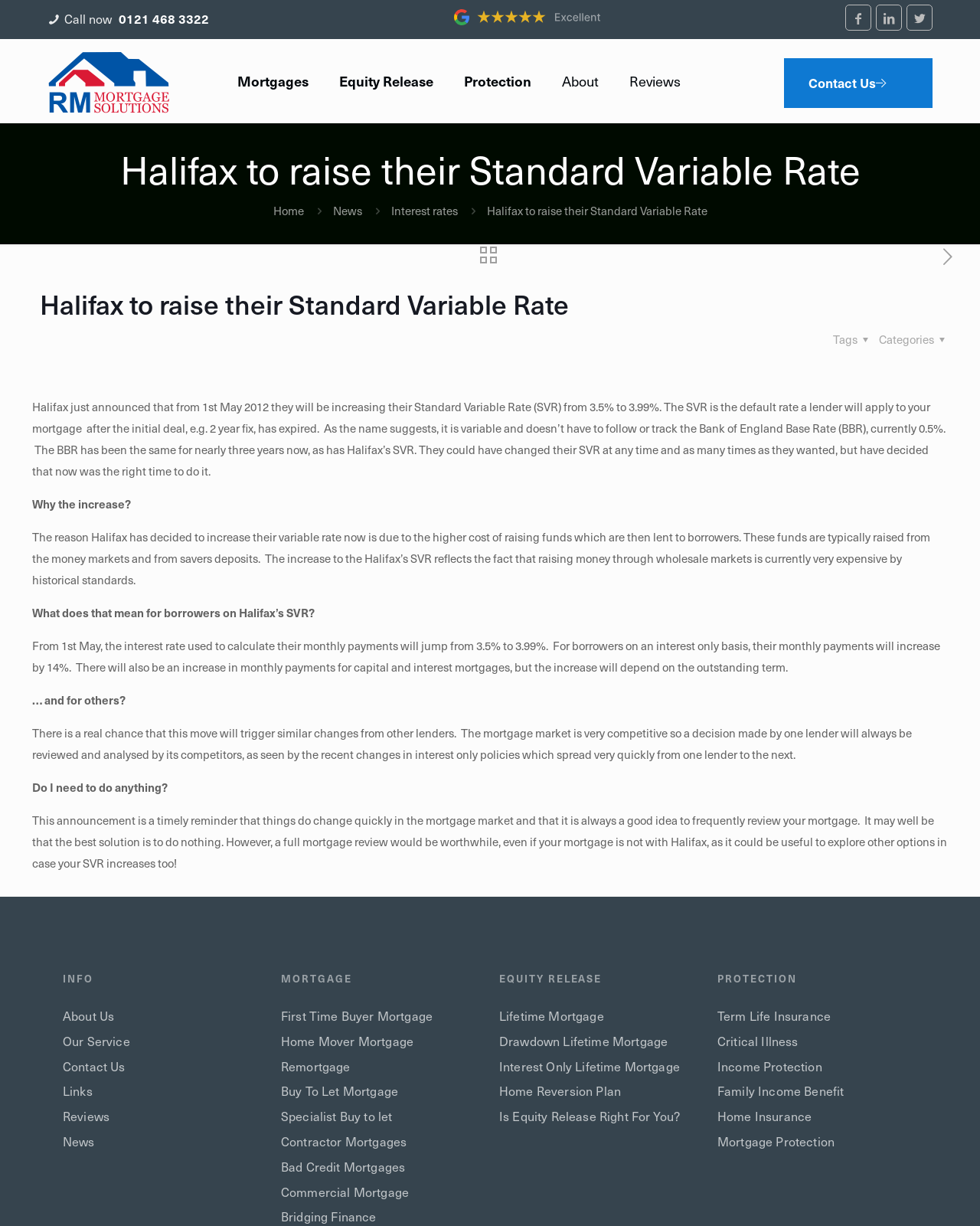Use the information in the screenshot to answer the question comprehensively: What is the name of the independent mortgage broker in Birmingham?

I found the logo of RM Mortgage Solutions on the webpage, which is described as an independent mortgage broker in Birmingham.